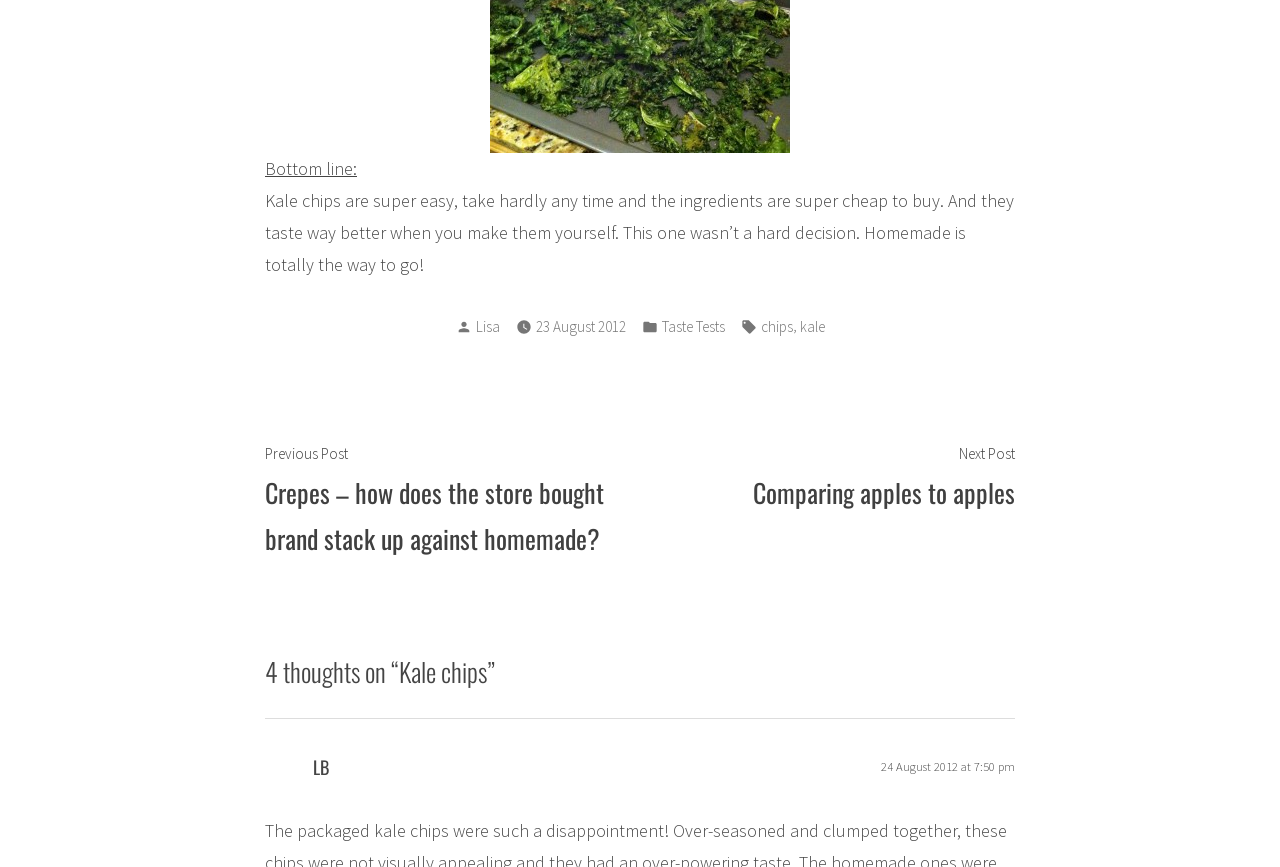Answer briefly with one word or phrase:
What category is the post in?

Taste Tests